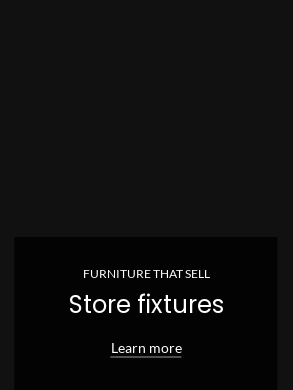What is the purpose of the 'Learn more' link?
Answer the question in as much detail as possible.

The 'Learn more' link is presented to invite viewers to explore additional information or products related to store fixtures, suggesting a call to action for those interested in retail design and functionality.